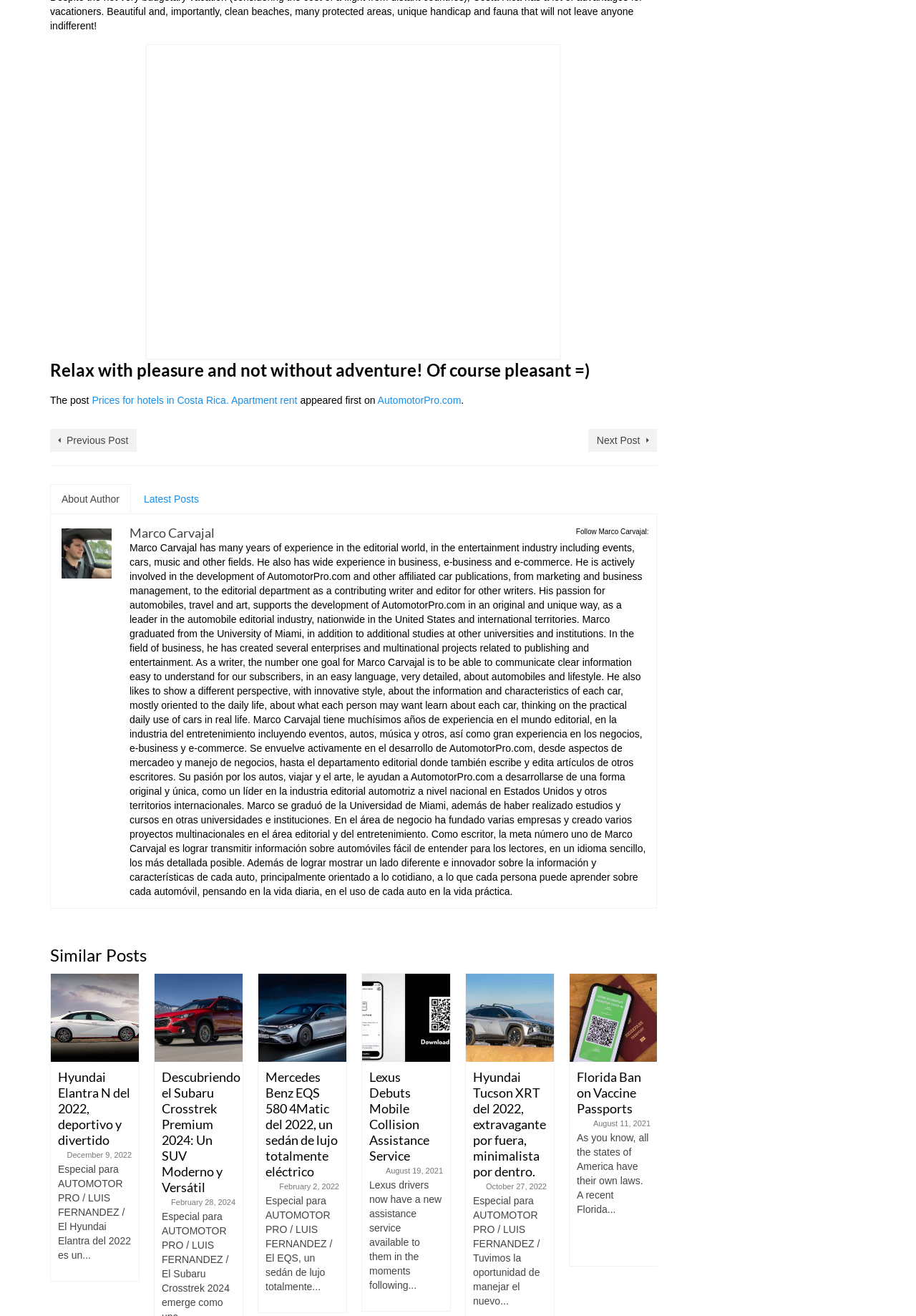Answer the question using only one word or a concise phrase: What is the date of the post 'Hyundai Elantra N del 2022, deportivo y divertido'?

December 9, 2022